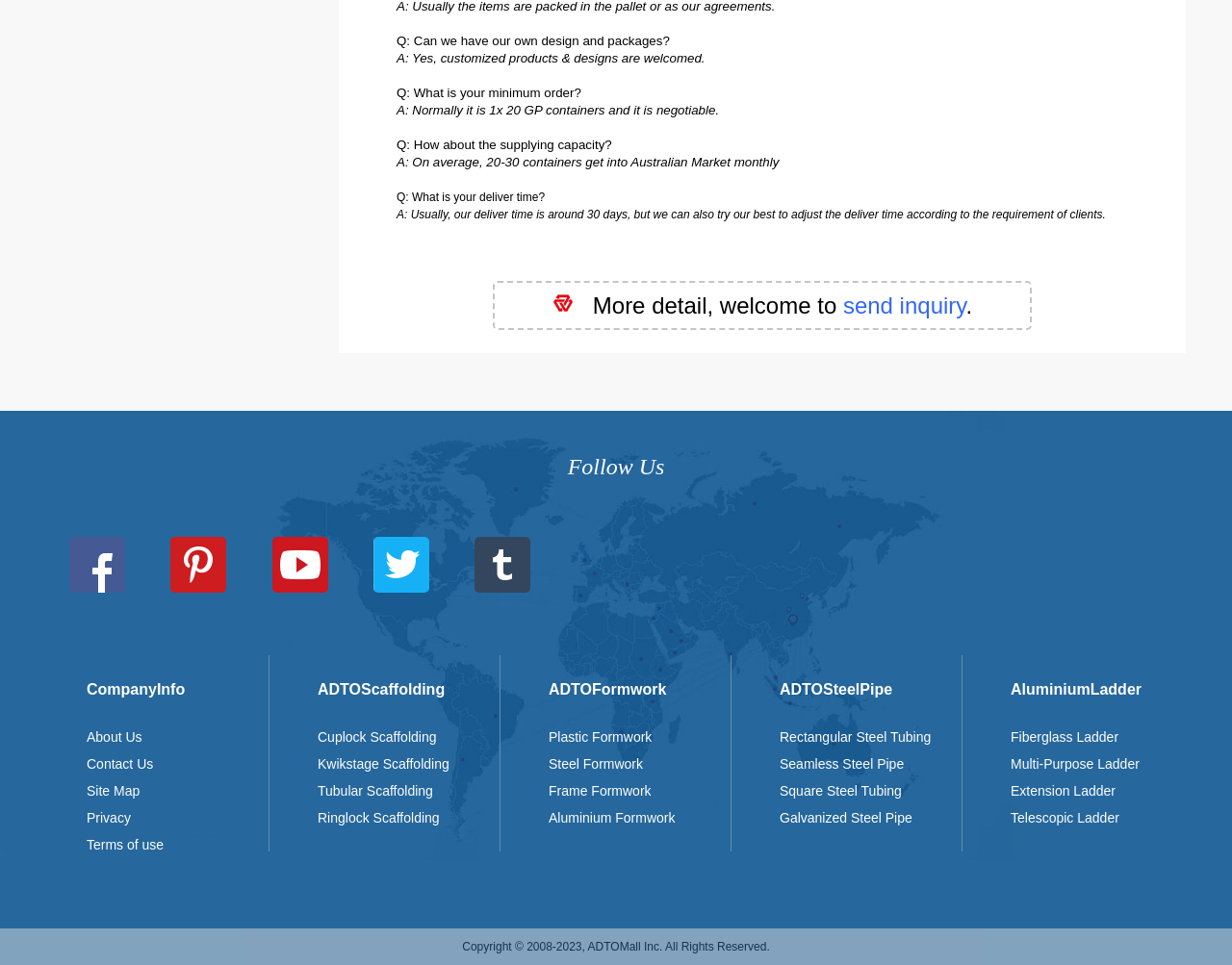Find the bounding box coordinates of the area that needs to be clicked in order to achieve the following instruction: "follow the 'About Us' link". The coordinates should be specified as four float numbers between 0 and 1, i.e., [left, top, right, bottom].

[0.07, 0.75, 0.218, 0.778]